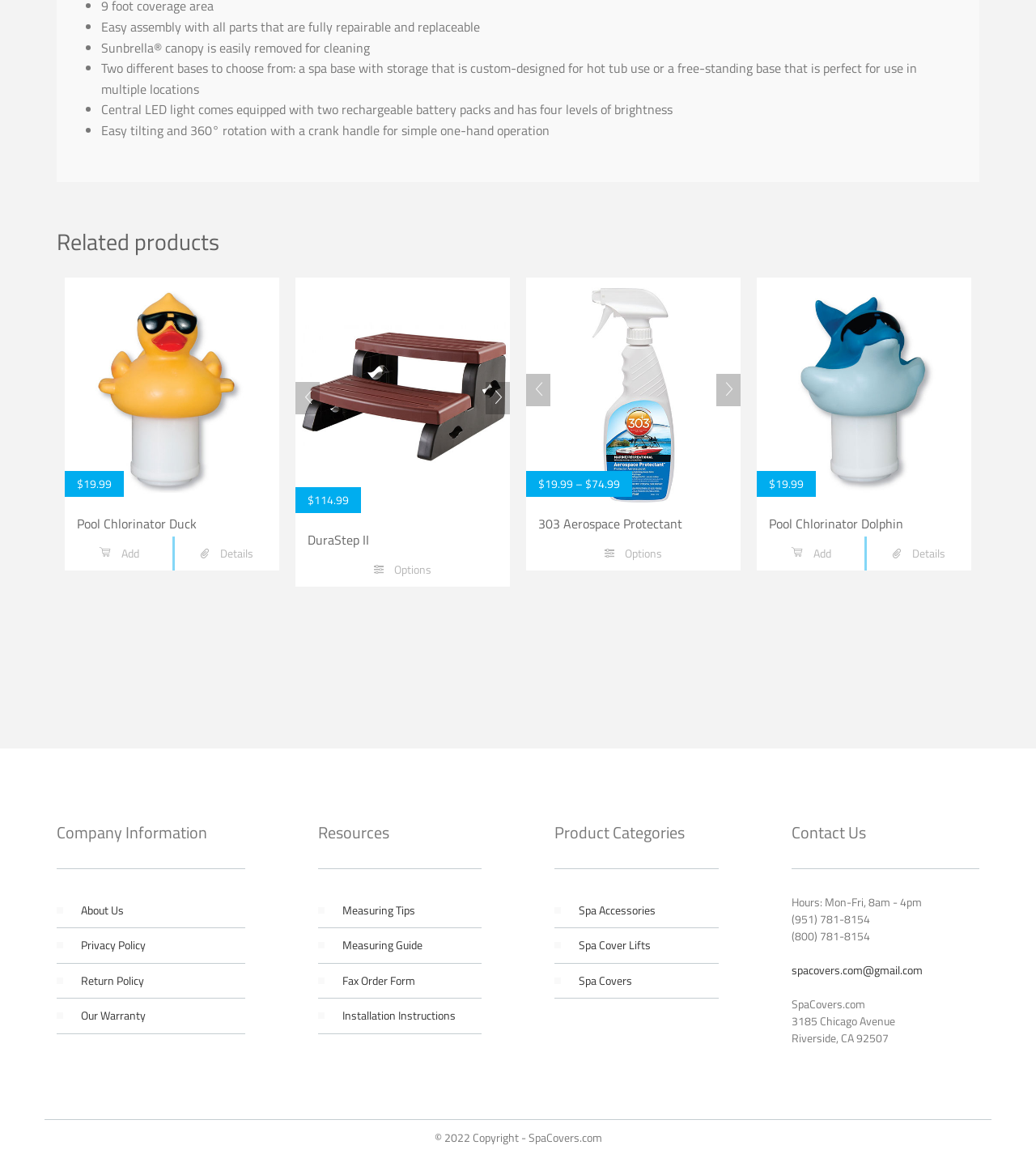What is the name of the company?
Please utilize the information in the image to give a detailed response to the question.

The name of the company can be found in the contact information section, where it is listed as 'SpaCovers.com'.